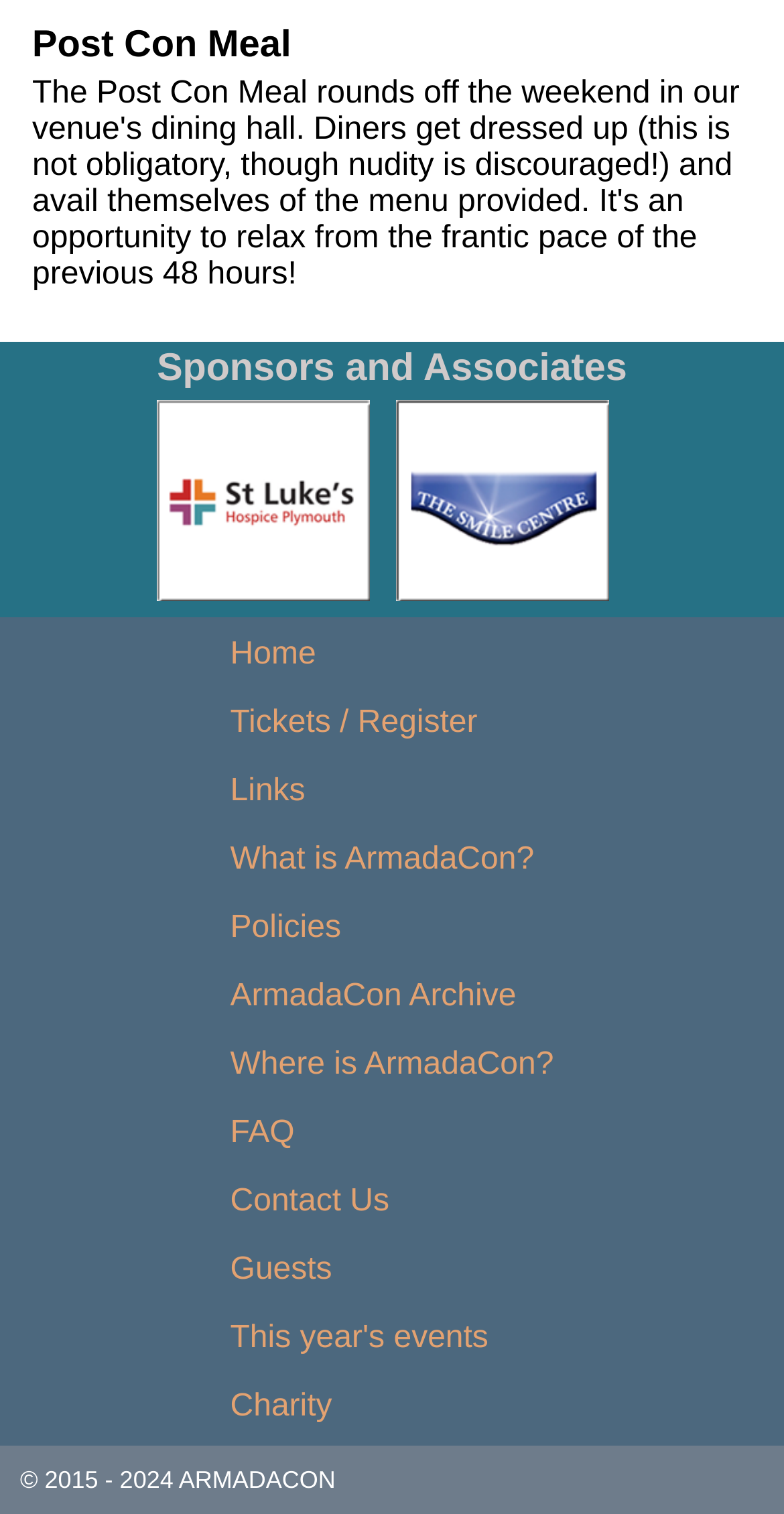Find and indicate the bounding box coordinates of the region you should select to follow the given instruction: "View Tickets / Register".

[0.294, 0.465, 0.609, 0.488]